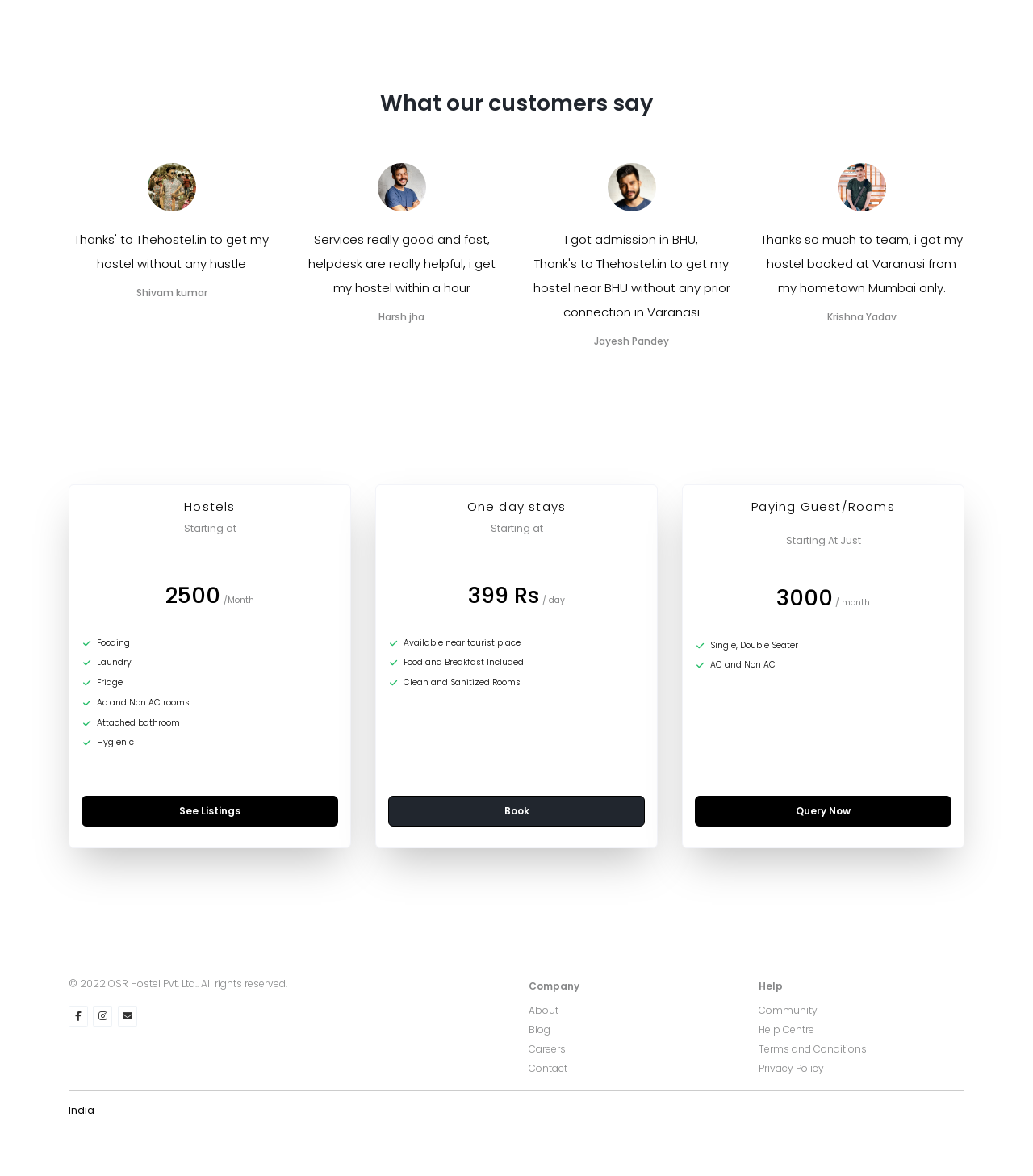What is the starting price of hostels?
Please provide a single word or phrase based on the screenshot.

2500